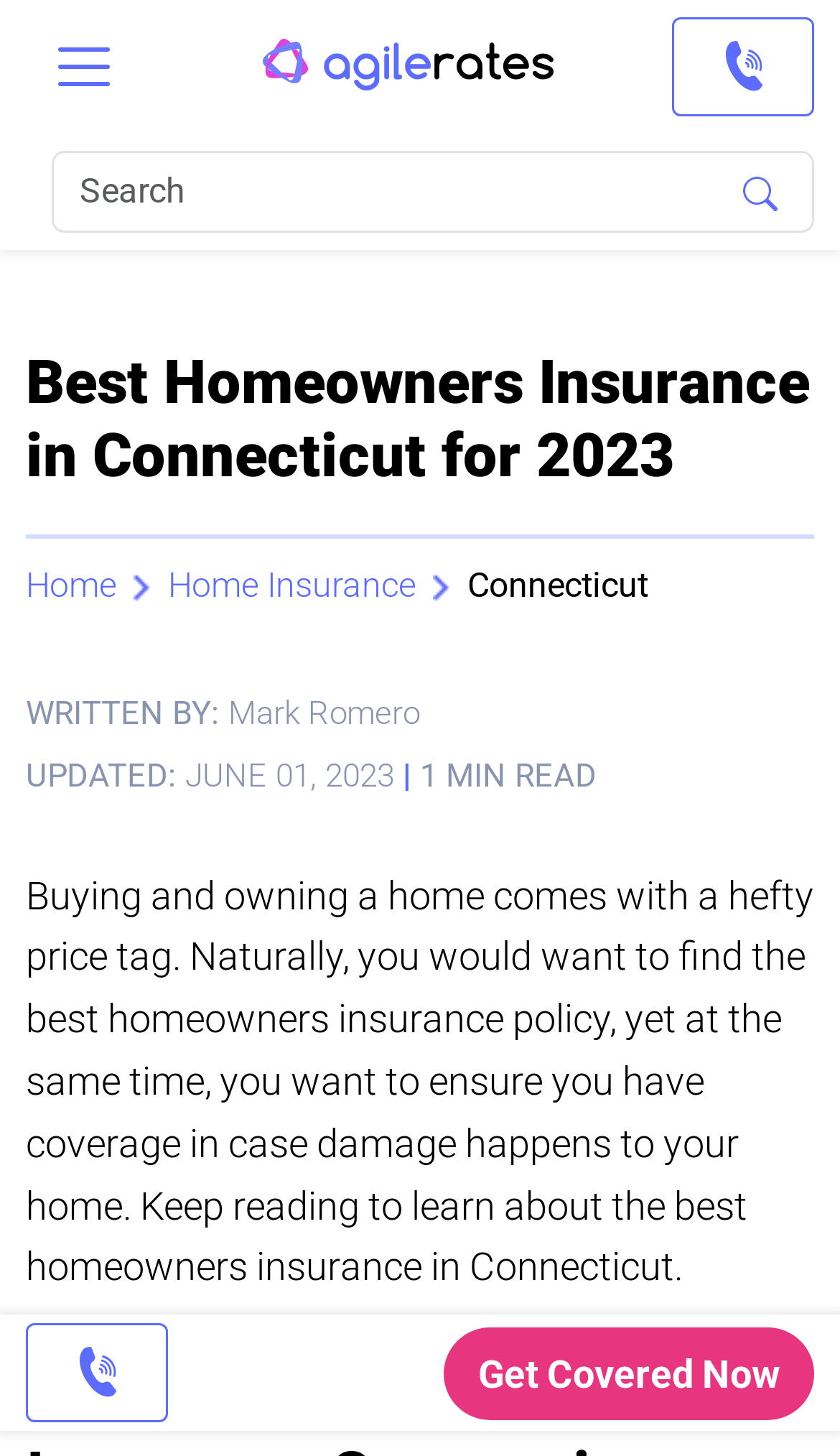Using the description: "Get Covered Now", determine the UI element's bounding box coordinates. Ensure the coordinates are in the format of four float numbers between 0 and 1, i.e., [left, top, right, bottom].

[0.528, 0.911, 0.969, 0.975]